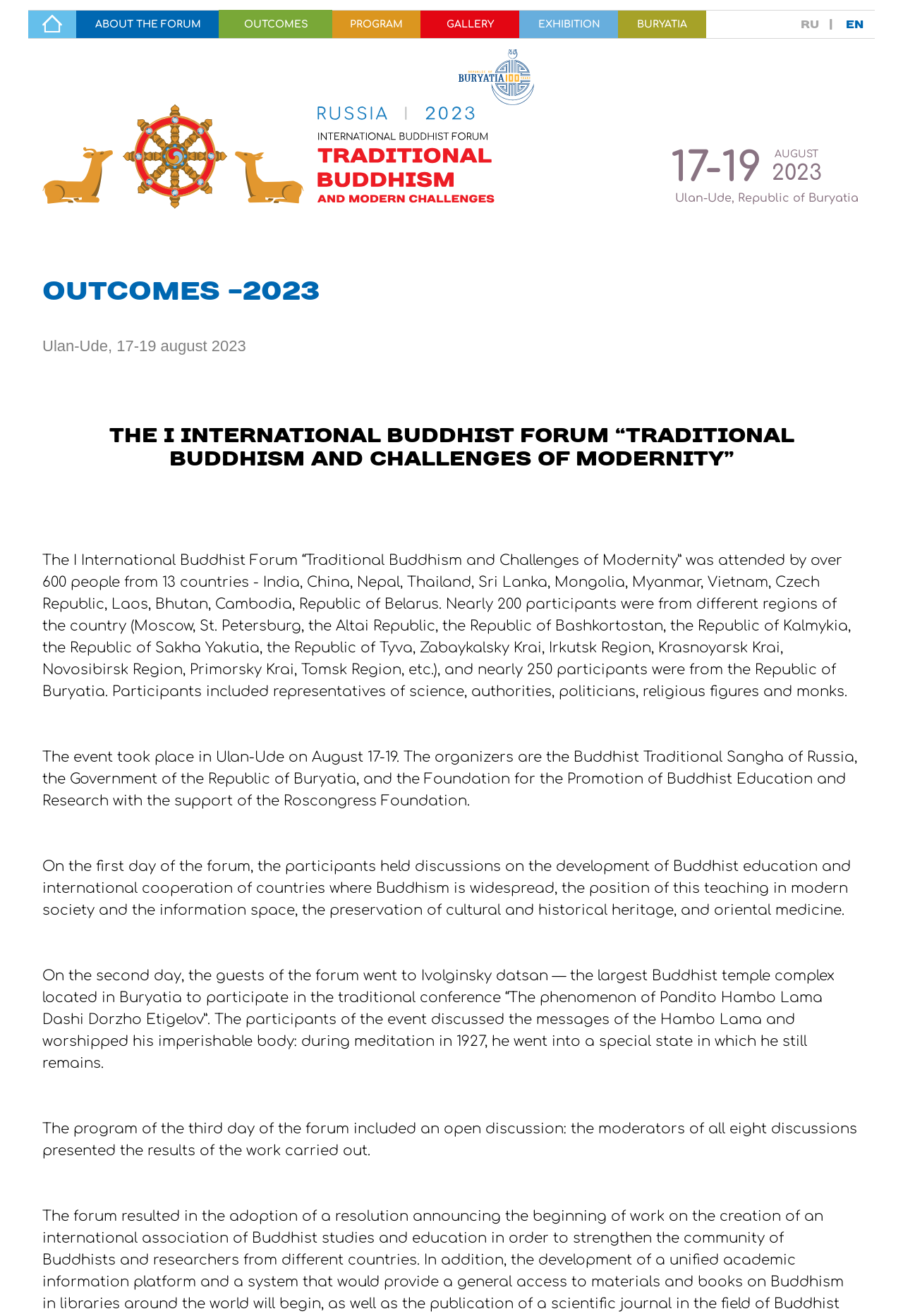What is the date of the International Buddhist Forum?
Using the image as a reference, deliver a detailed and thorough answer to the question.

I found the answer by looking at the text in the LayoutTable with bounding box coordinates [0.743, 0.104, 0.852, 0.152] which says '17-19' and then looking at the text in the LayoutTable with bounding box coordinates [0.858, 0.113, 0.906, 0.121] which says 'AUGUST' and finally looking at the text in the LayoutTable with bounding box coordinates [0.854, 0.123, 0.91, 0.14] which says '2023'.